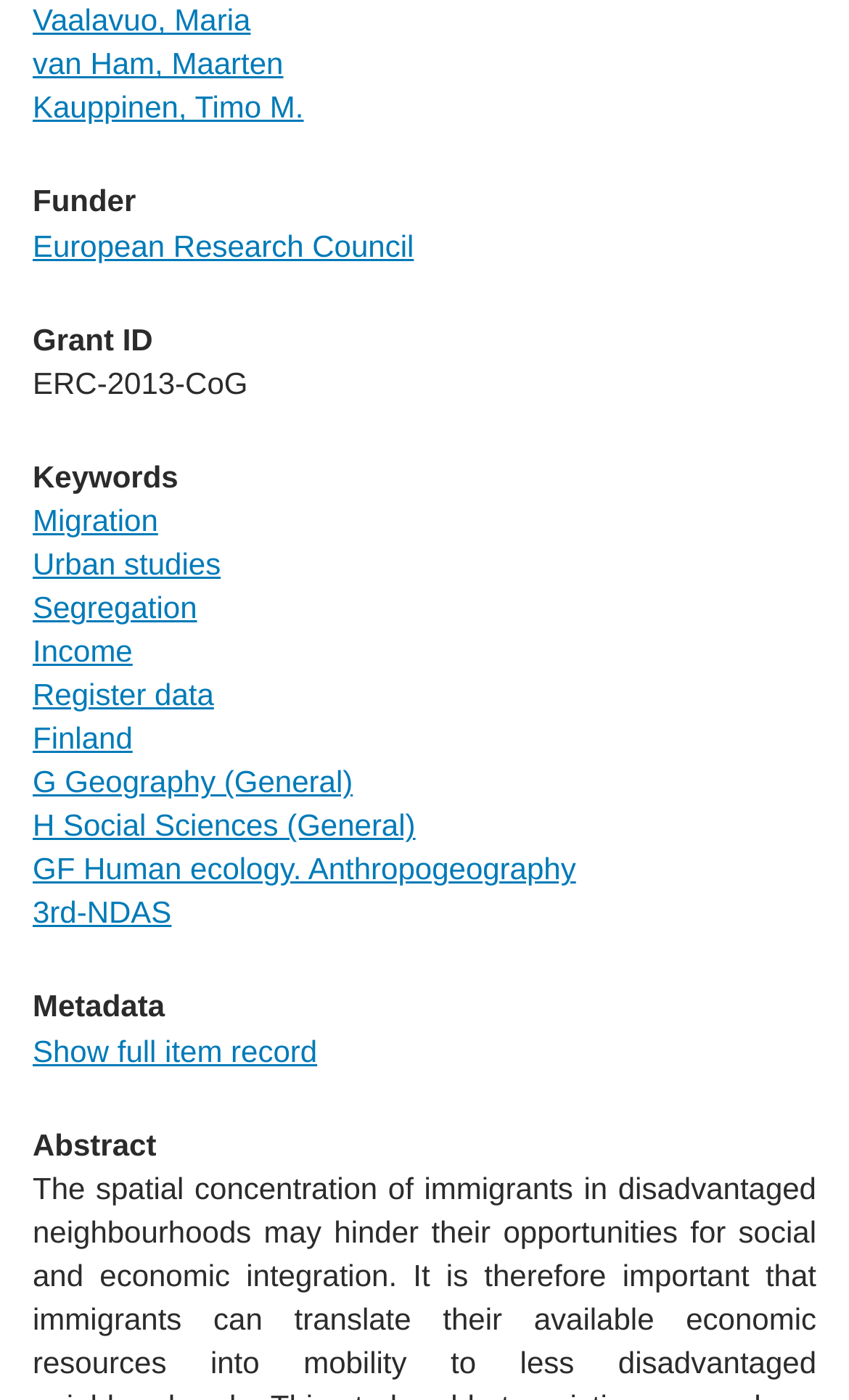Predict the bounding box of the UI element based on the description: "Vaalavuo, Maria". The coordinates should be four float numbers between 0 and 1, formatted as [left, top, right, bottom].

[0.038, 0.002, 0.295, 0.027]